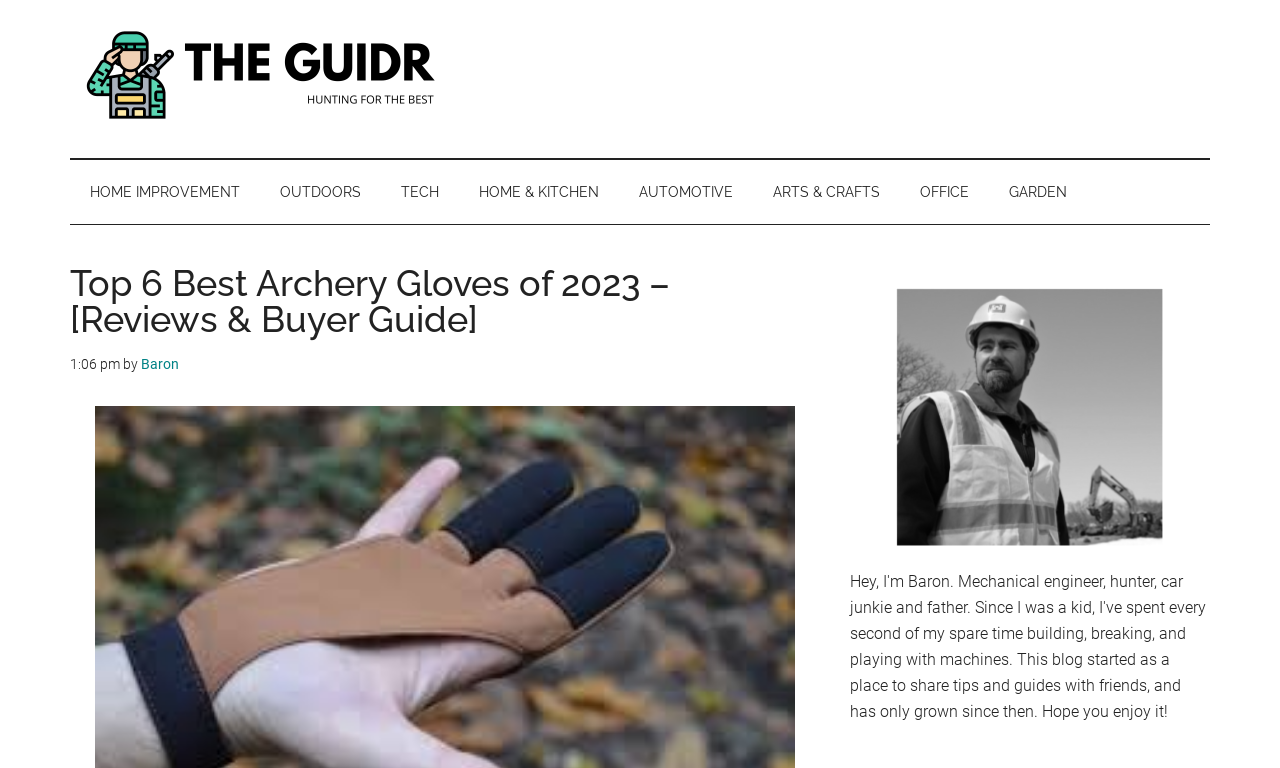Generate the text content of the main heading of the webpage.

Top 6 Best Archery Gloves of 2023 – [Reviews & Buyer Guide]